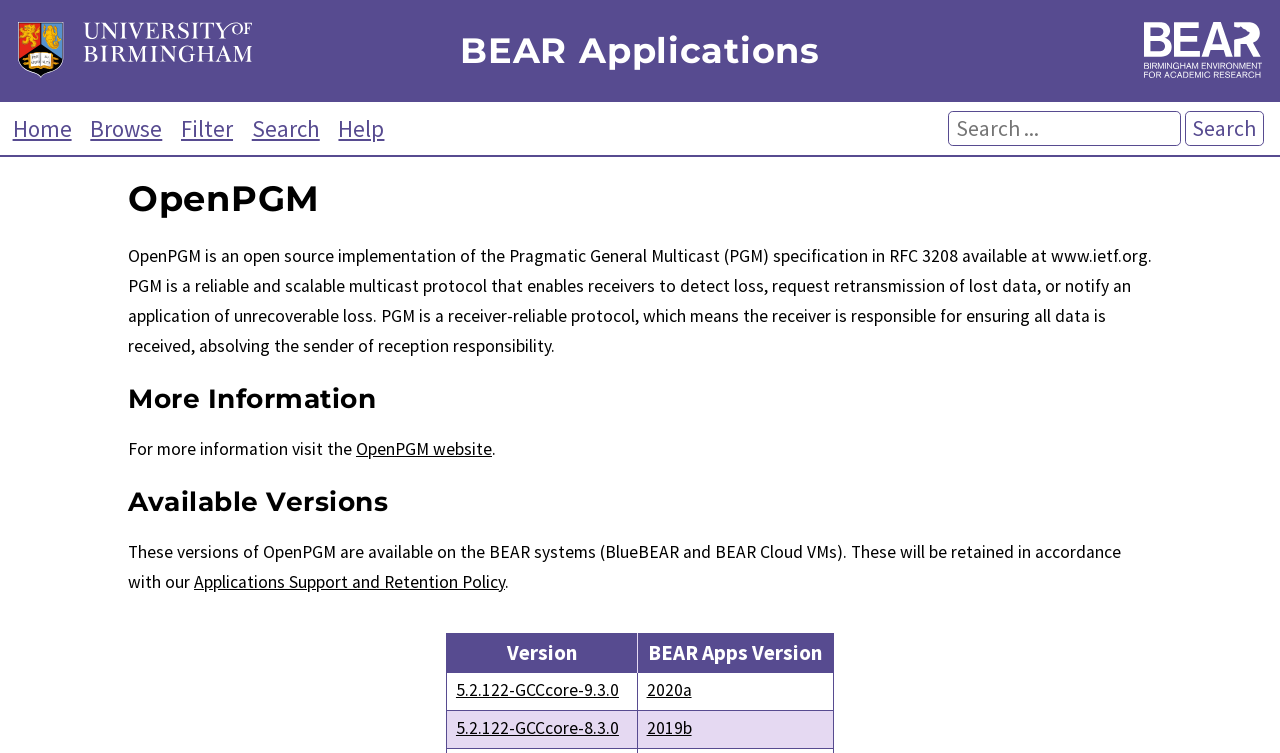What is the name of the university logo on the top left? Observe the screenshot and provide a one-word or short phrase answer.

University of Birmingham